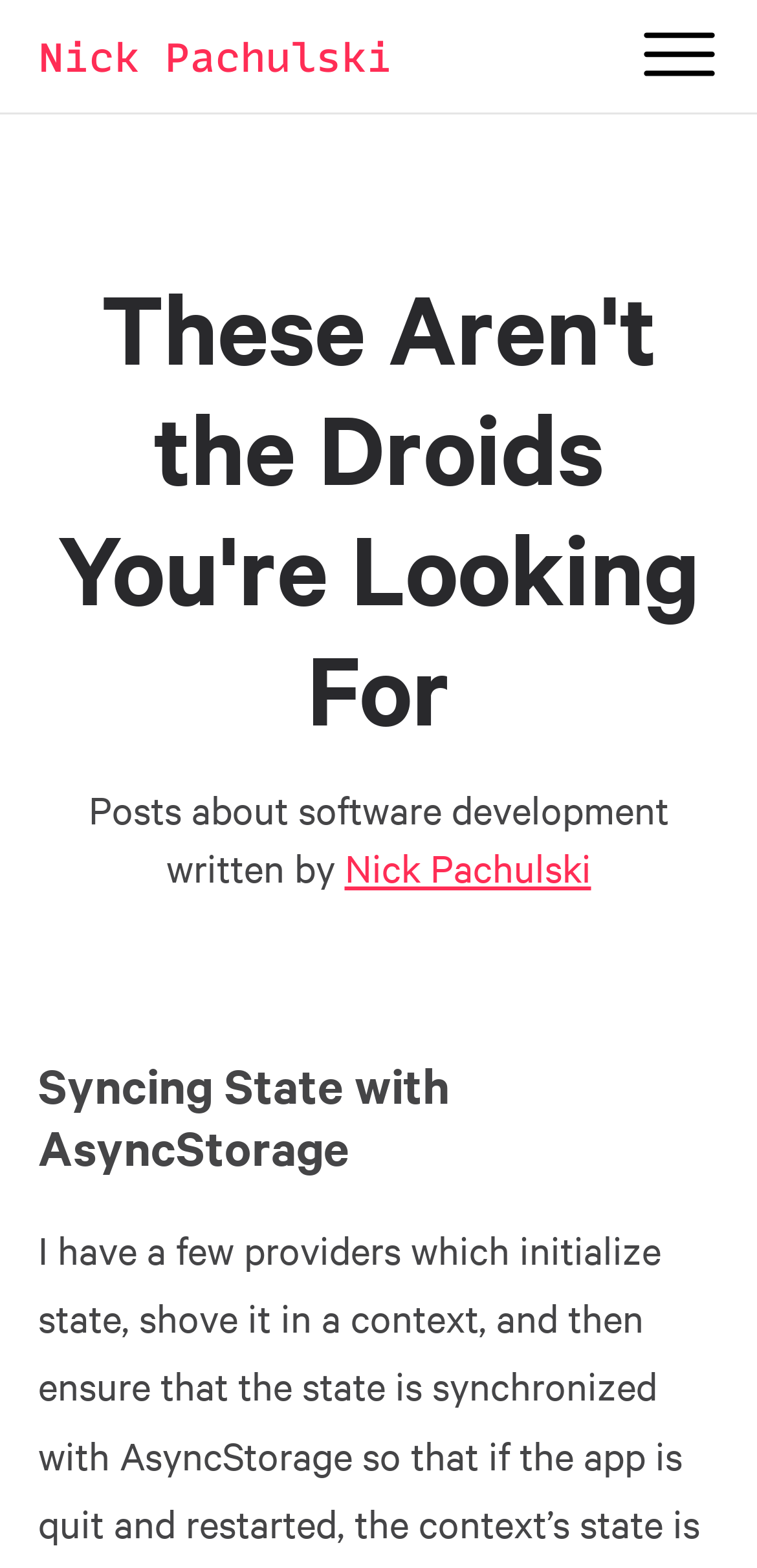Extract the text of the main heading from the webpage.

These Aren't the Droids You're Looking For